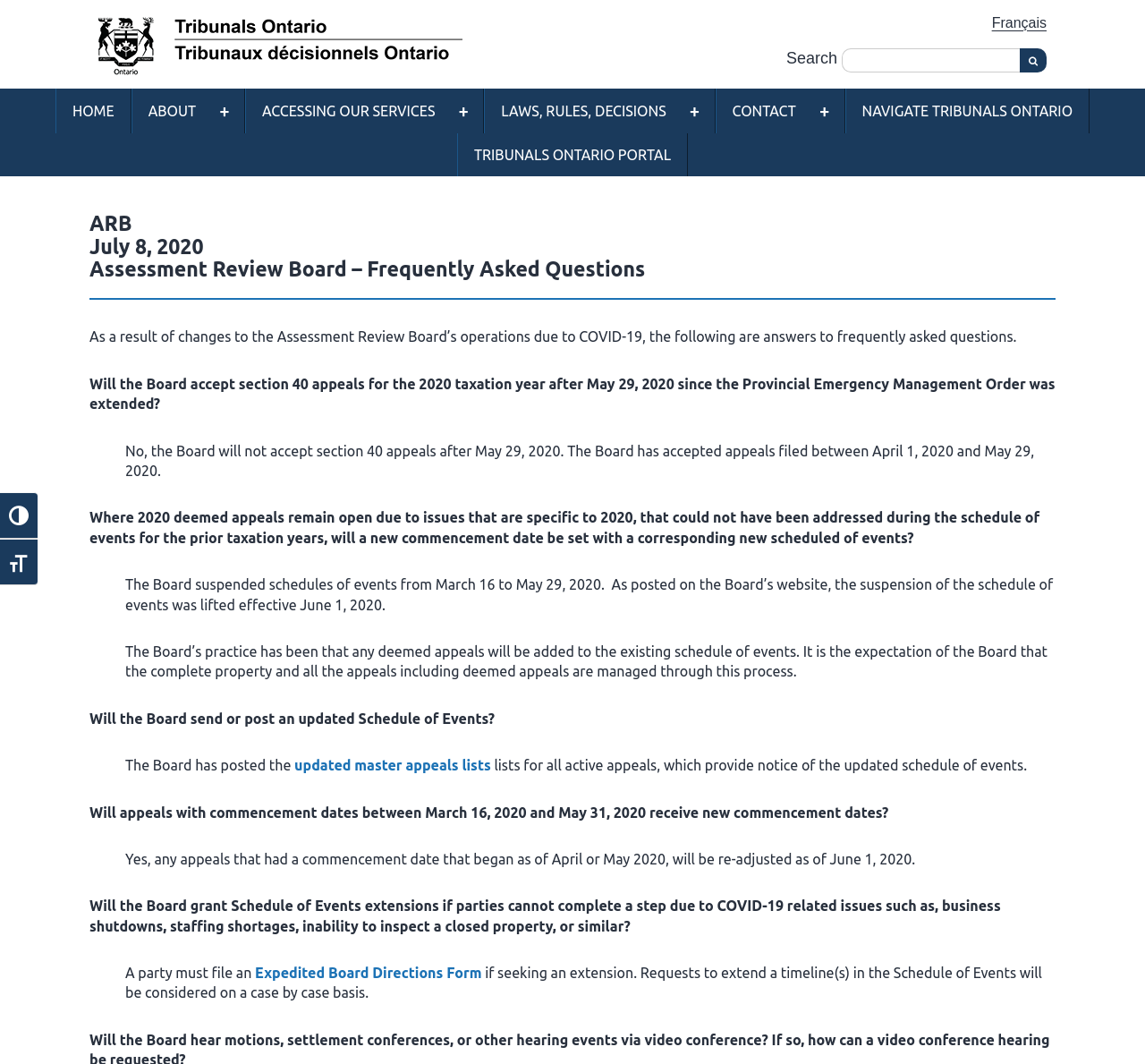Please find and report the bounding box coordinates of the element to click in order to perform the following action: "Open menu". The coordinates should be expressed as four float numbers between 0 and 1, in the format [left, top, right, bottom].

[0.179, 0.083, 0.213, 0.126]